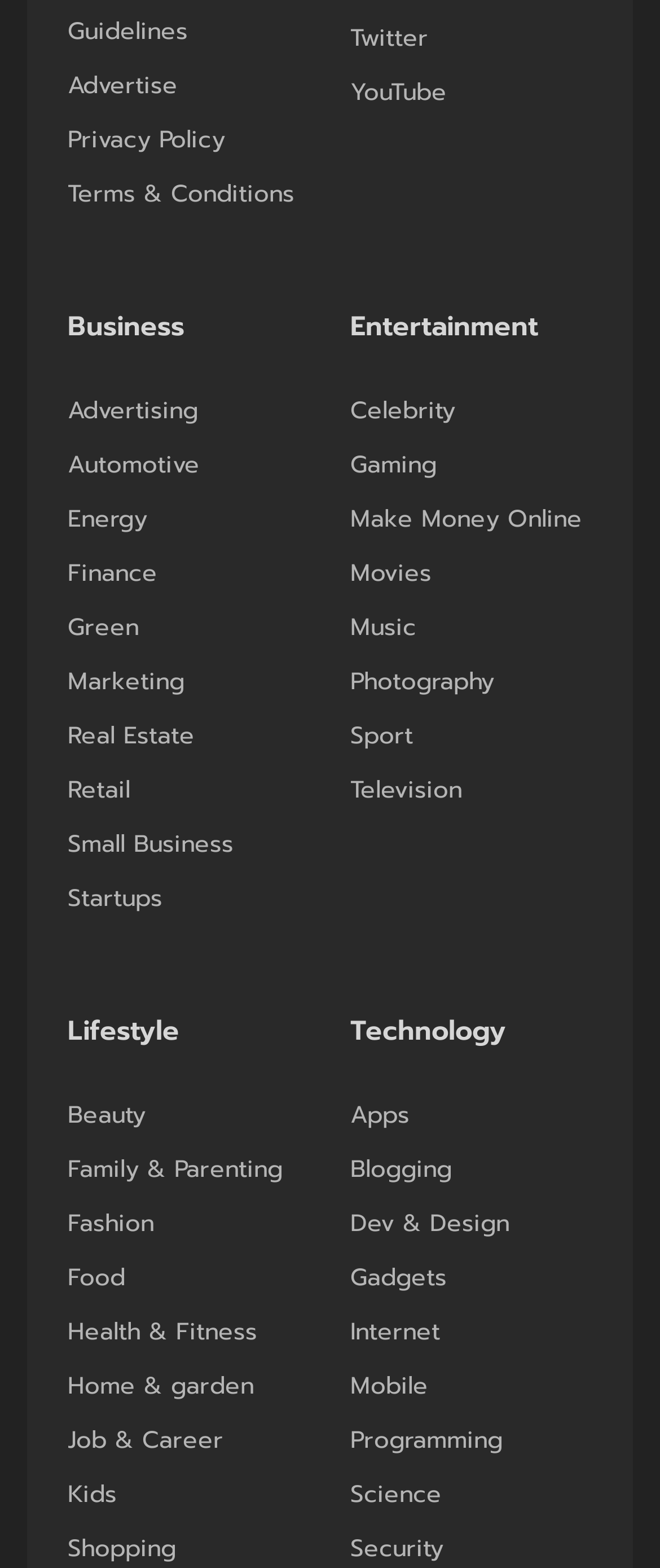Identify the bounding box coordinates for the element you need to click to achieve the following task: "Click on Advertise". The coordinates must be four float values ranging from 0 to 1, formatted as [left, top, right, bottom].

[0.103, 0.04, 0.269, 0.07]